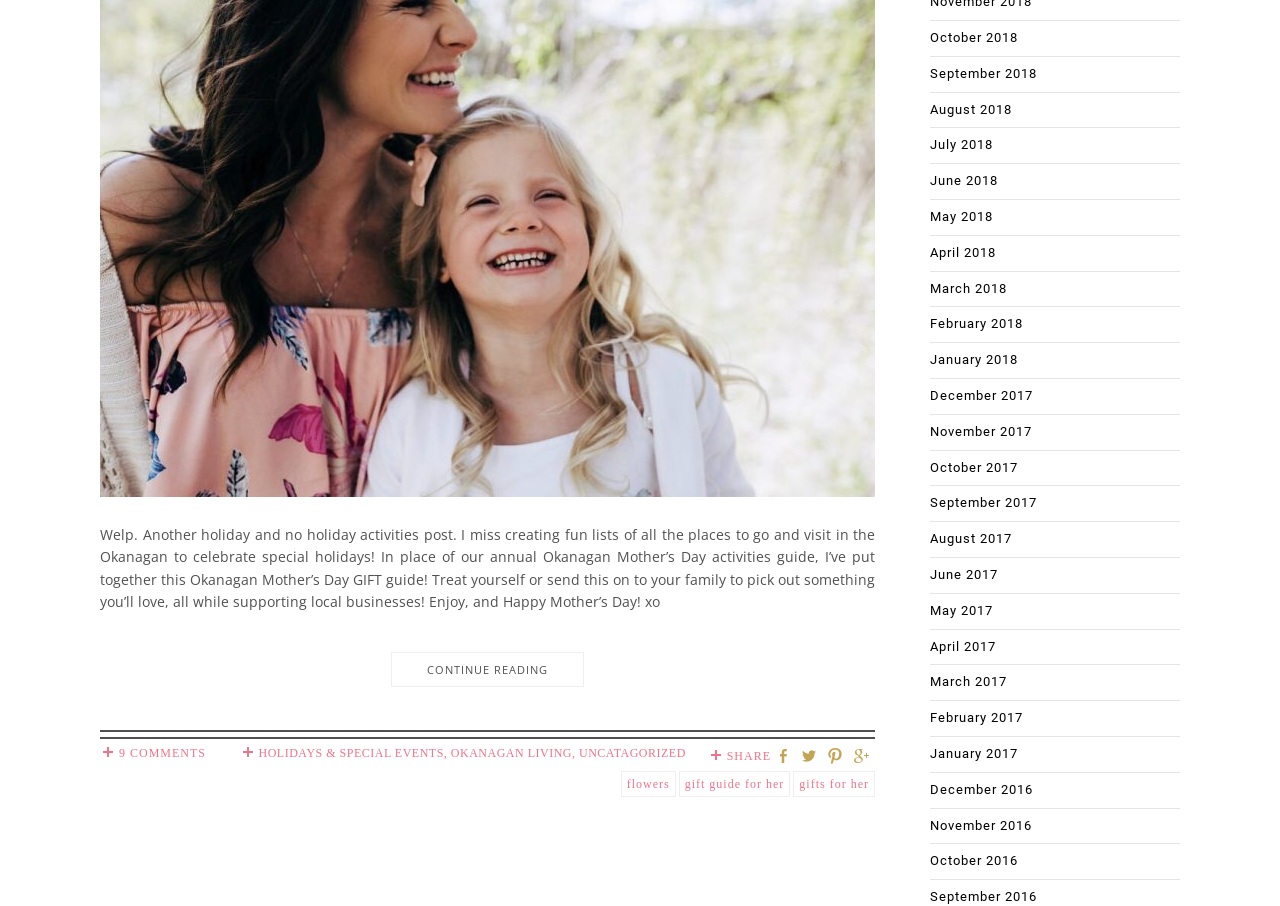Please identify the bounding box coordinates of where to click in order to follow the instruction: "View posts from October 2018".

[0.727, 0.033, 0.795, 0.05]